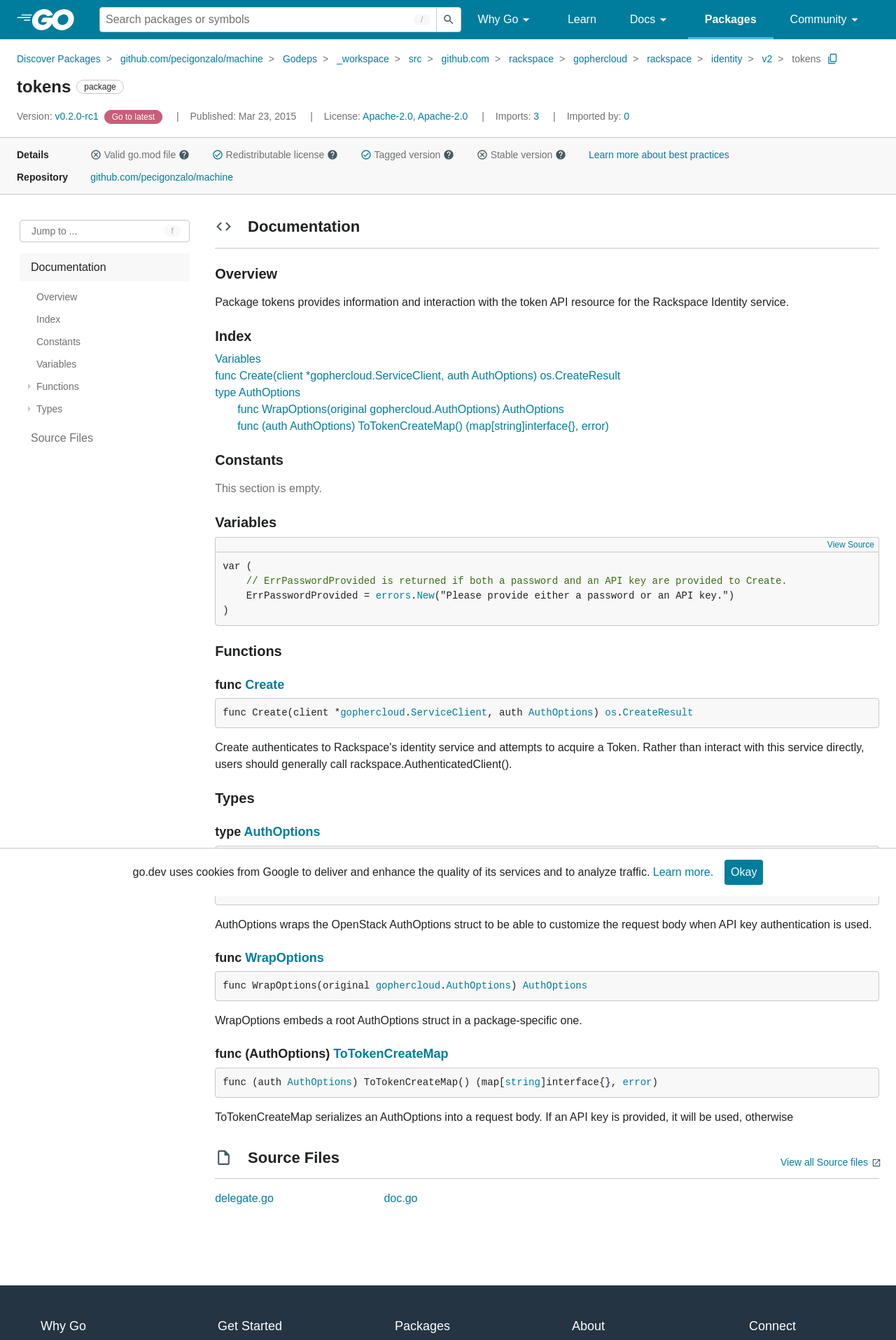Determine the bounding box coordinates of the element that should be clicked to execute the following command: "Go to Latest Version".

[0.116, 0.083, 0.184, 0.091]